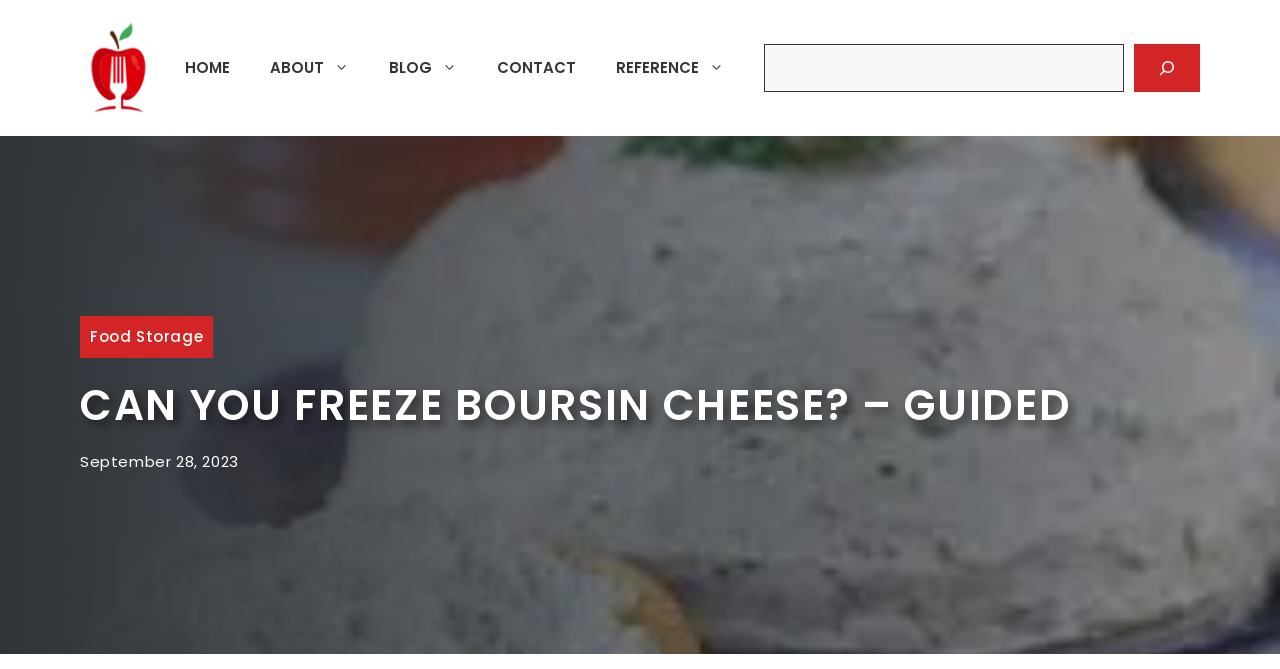Provide a brief response to the question below using one word or phrase:
What is the date of the article?

September 28, 2023